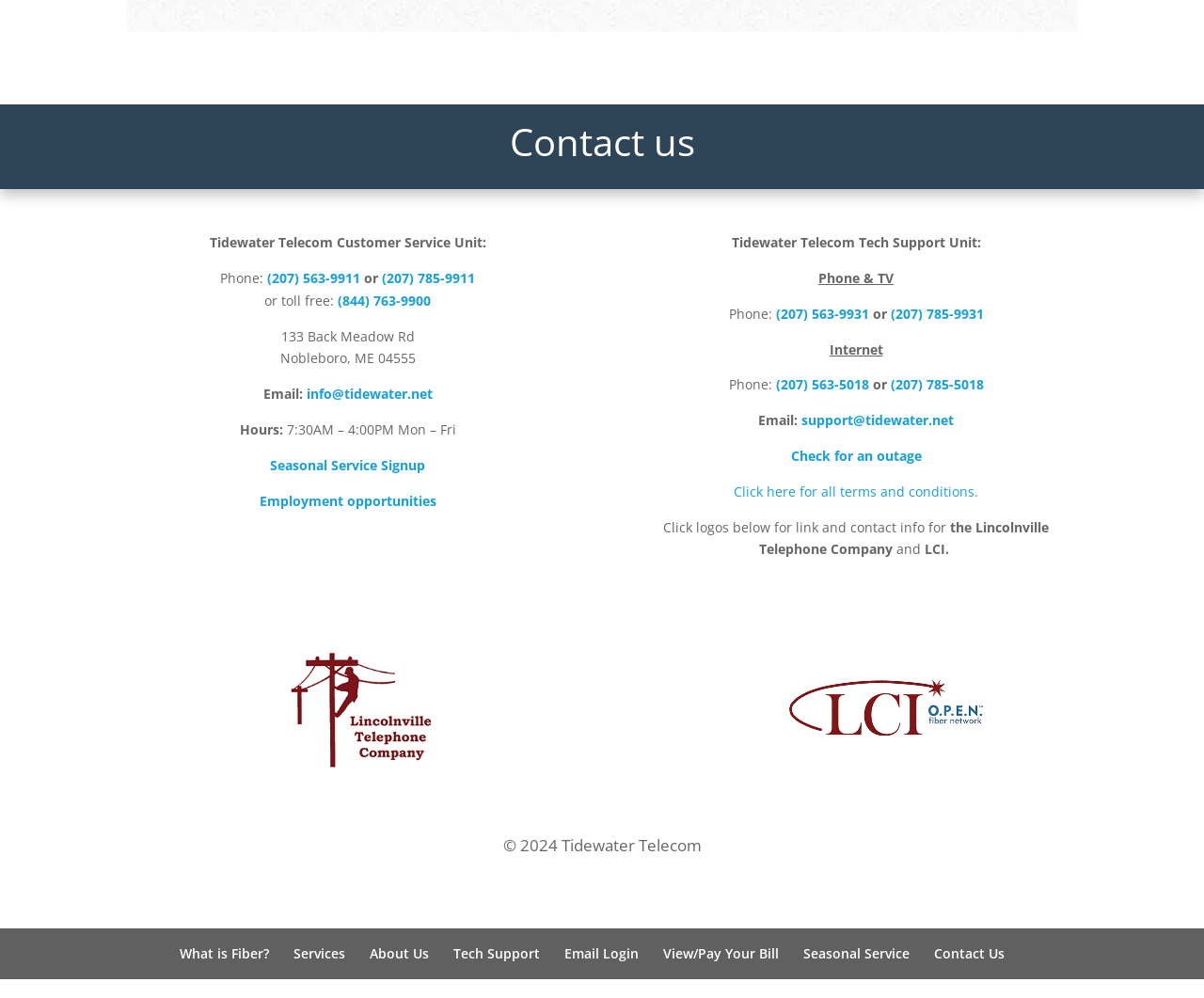Please find the bounding box coordinates of the element that must be clicked to perform the given instruction: "Check for an outage". The coordinates should be four float numbers from 0 to 1, i.e., [left, top, right, bottom].

[0.657, 0.448, 0.765, 0.466]